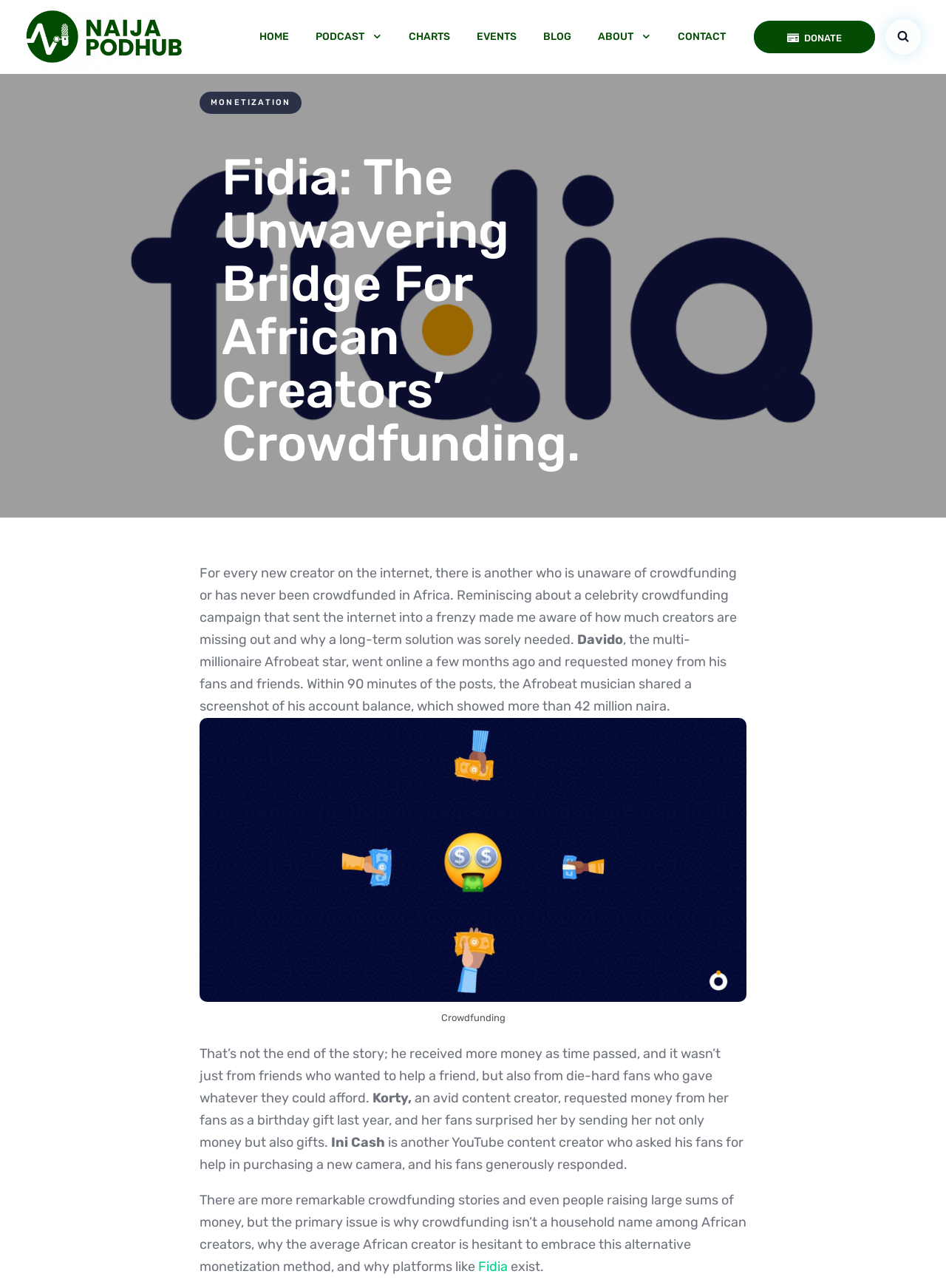Could you determine the bounding box coordinates of the clickable element to complete the instruction: "Click the 'HOME' link"? Provide the coordinates as four float numbers between 0 and 1, i.e., [left, top, right, bottom].

[0.26, 0.011, 0.319, 0.046]